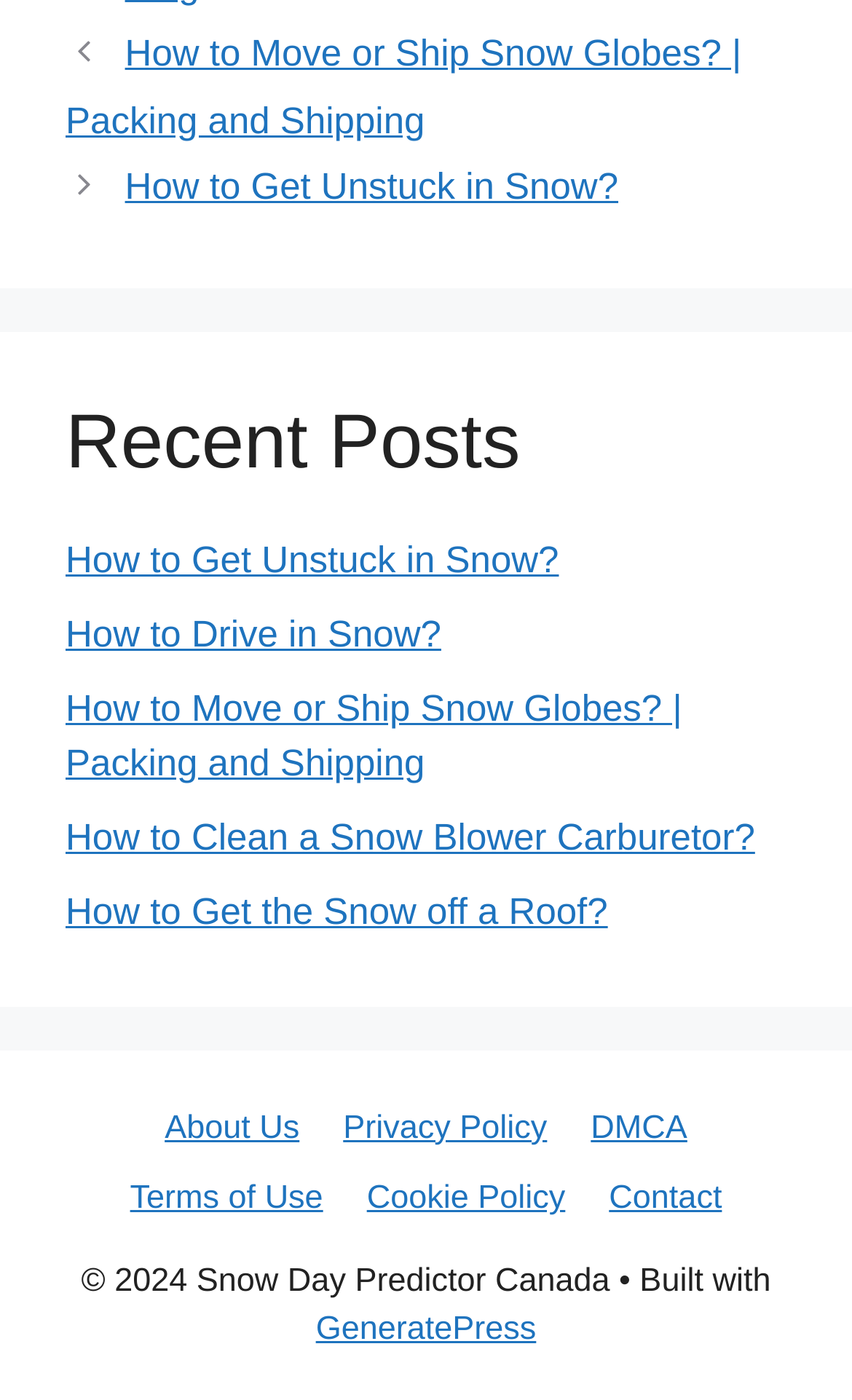Find the UI element described as: "Contact" and predict its bounding box coordinates. Ensure the coordinates are four float numbers between 0 and 1, [left, top, right, bottom].

[0.715, 0.843, 0.847, 0.869]